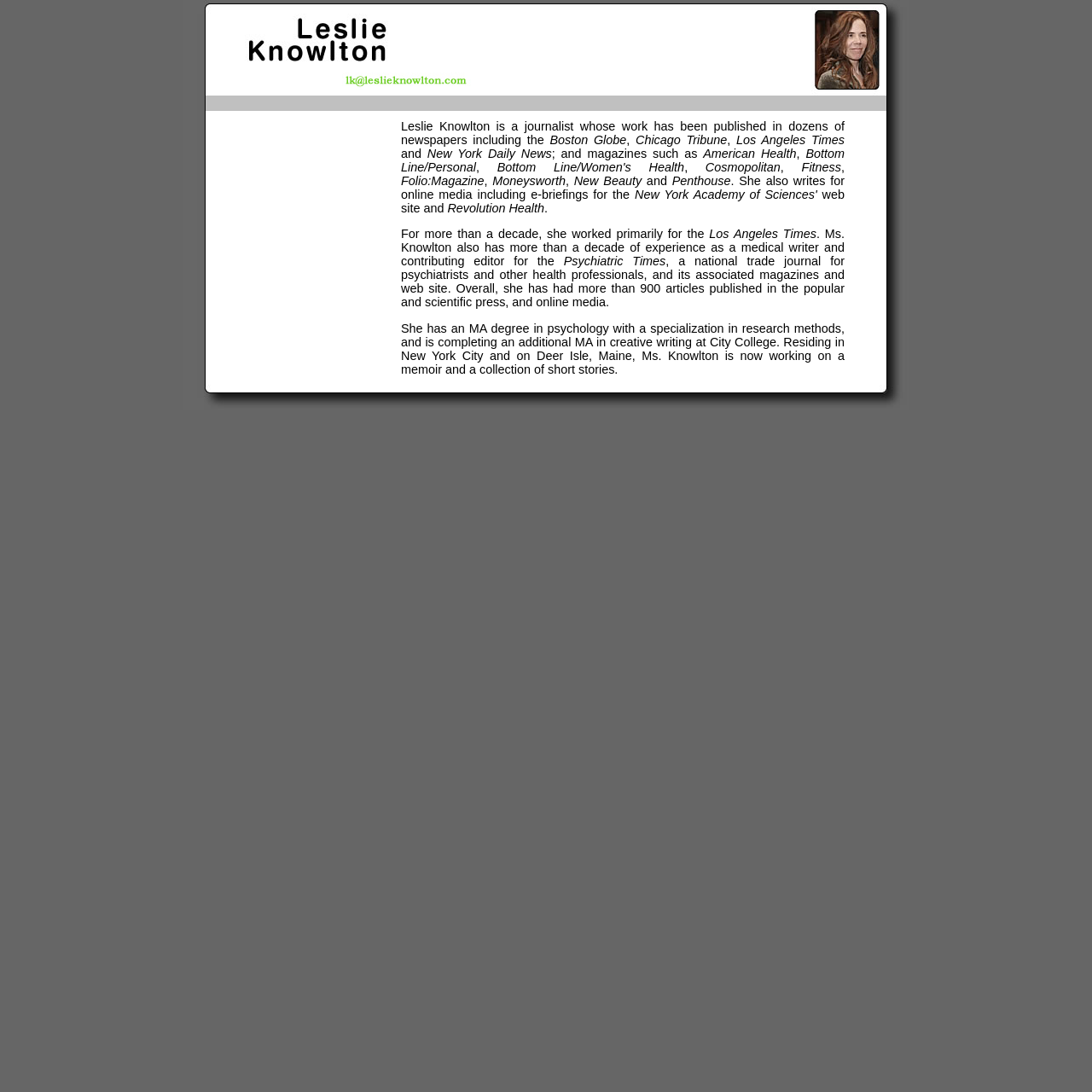Using the information from the screenshot, answer the following question thoroughly:
What is Leslie Knowlton's profession?

Based on the webpage content, Leslie Knowlton is described as a journalist whose work has been published in various newspapers and magazines.